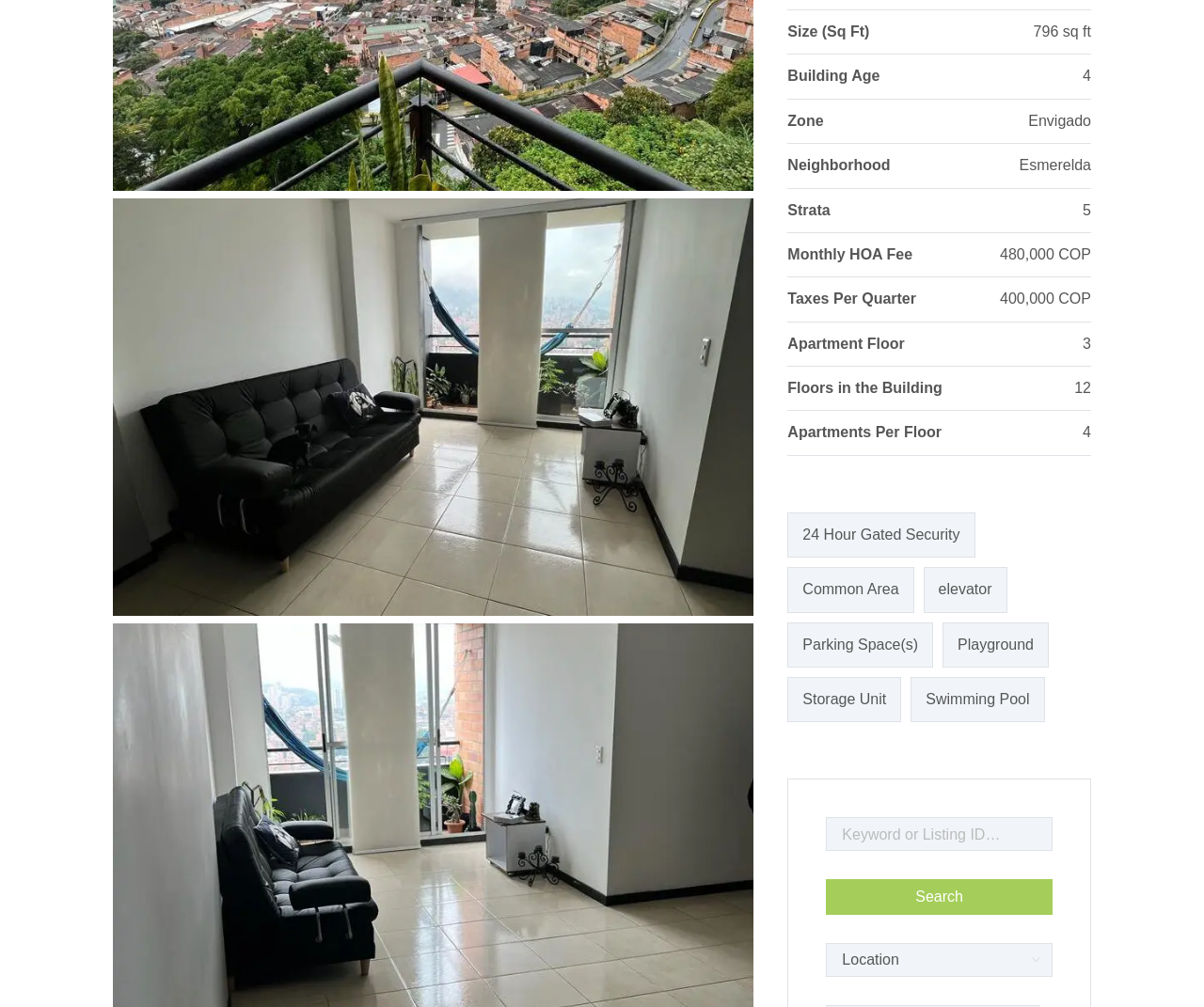Determine the bounding box for the UI element described here: "value="Search"".

[0.686, 0.873, 0.874, 0.909]